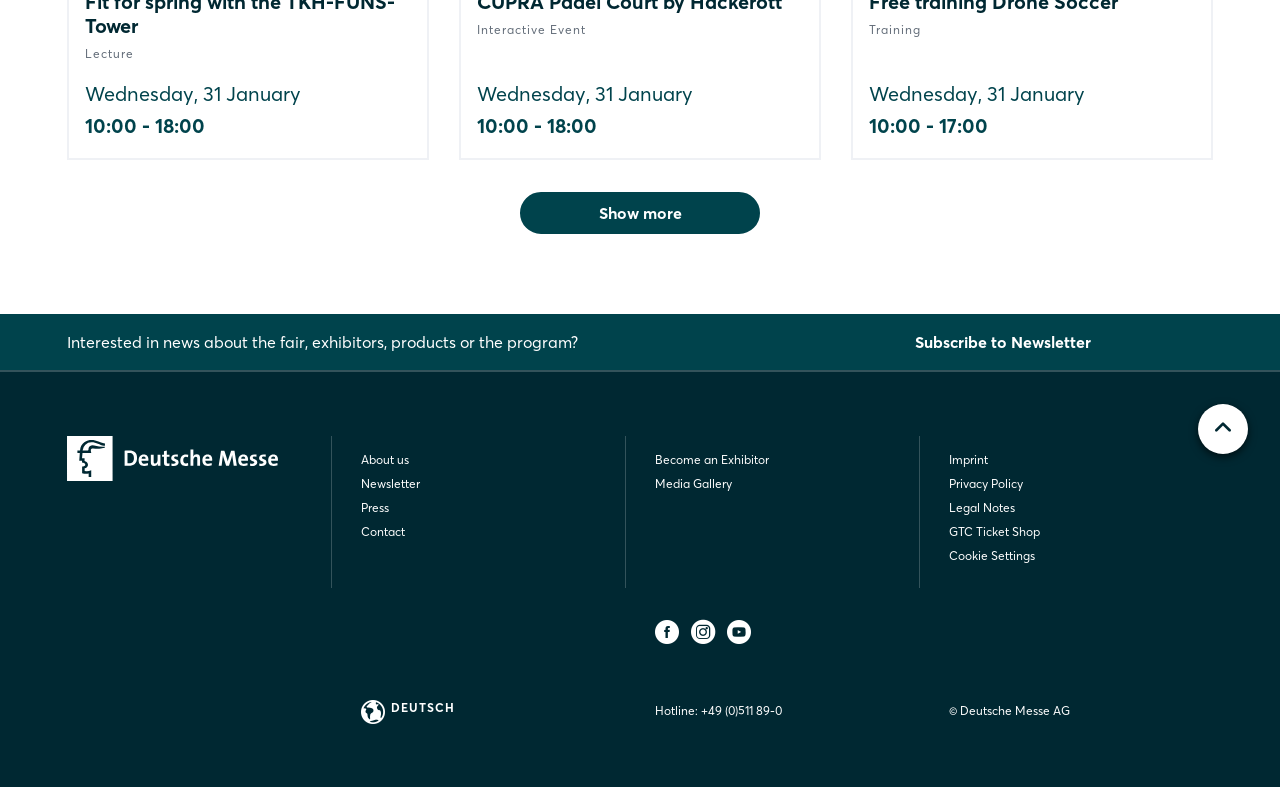Can you specify the bounding box coordinates for the region that should be clicked to fulfill this instruction: "Click on the 'Home' link at the top".

None